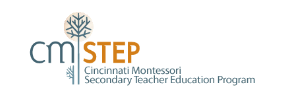Describe all the elements visible in the image meticulously.

The image features the logo of the Cincinnati Montessori Secondary Teacher Education Program (CMSTEP). It showcases a stylized tree, symbolizing growth and nurturing, alongside the program's acronym, "cmSTEP," where "cm" is presented in a softer, understated font, and "STEP" appears in a bold, vibrant orange. The logo reflects the core values of Montessori education, emphasizing self-expression, creativity, and the holistic development of educators for secondary education. This professional program is dedicated to empowering future teachers through innovative training methods and a robust understanding of Montessori principles.